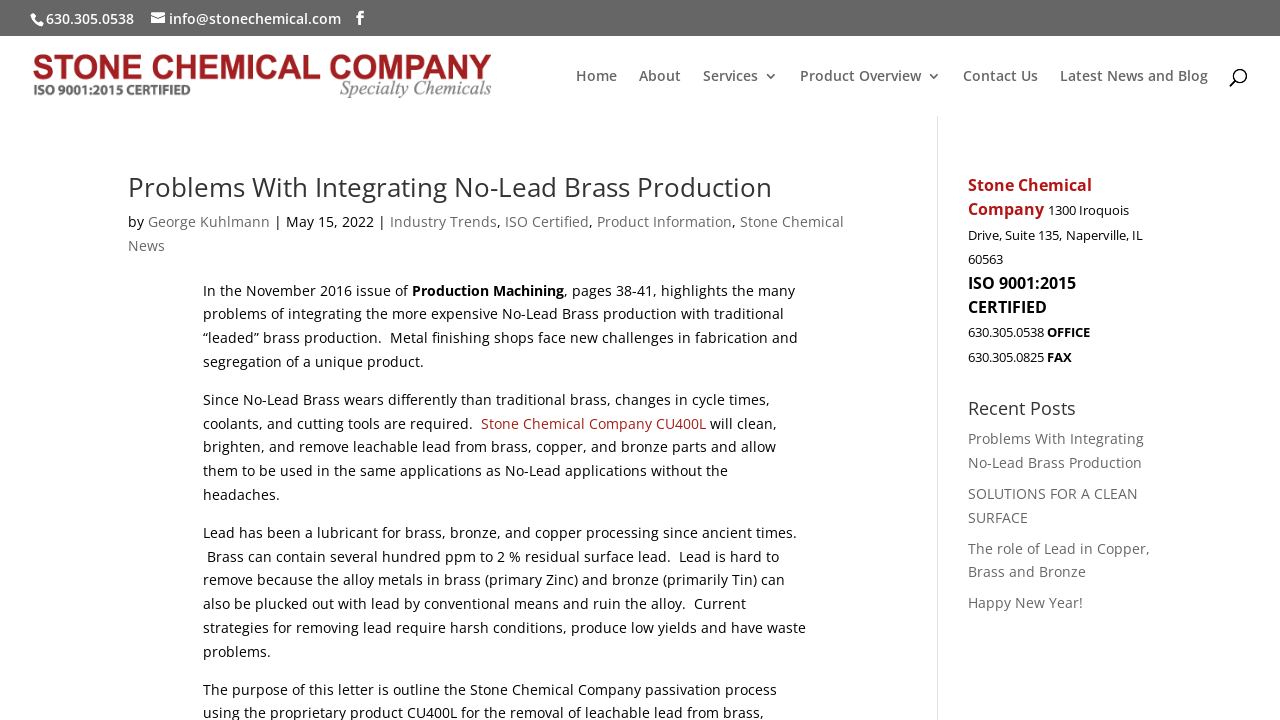Please mark the bounding box coordinates of the area that should be clicked to carry out the instruction: "Visit the Home page".

[0.45, 0.096, 0.482, 0.161]